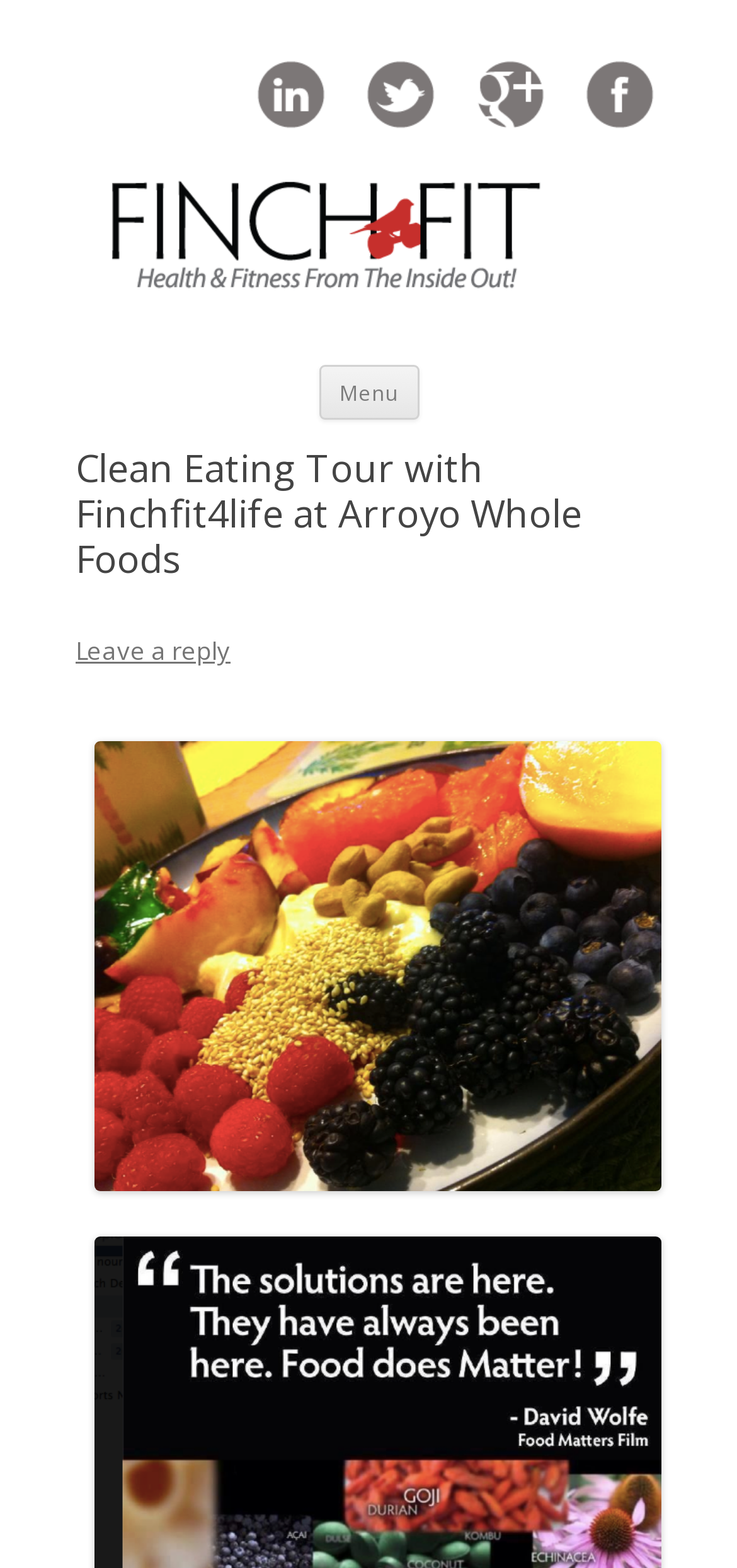What is the purpose of the link 'Skip to content'?
Refer to the image and provide a thorough answer to the question.

I analyzed the link element [20] with the text 'Skip to content' and inferred that its purpose is to allow users to bypass the navigation or header section and jump directly to the main content of the page.